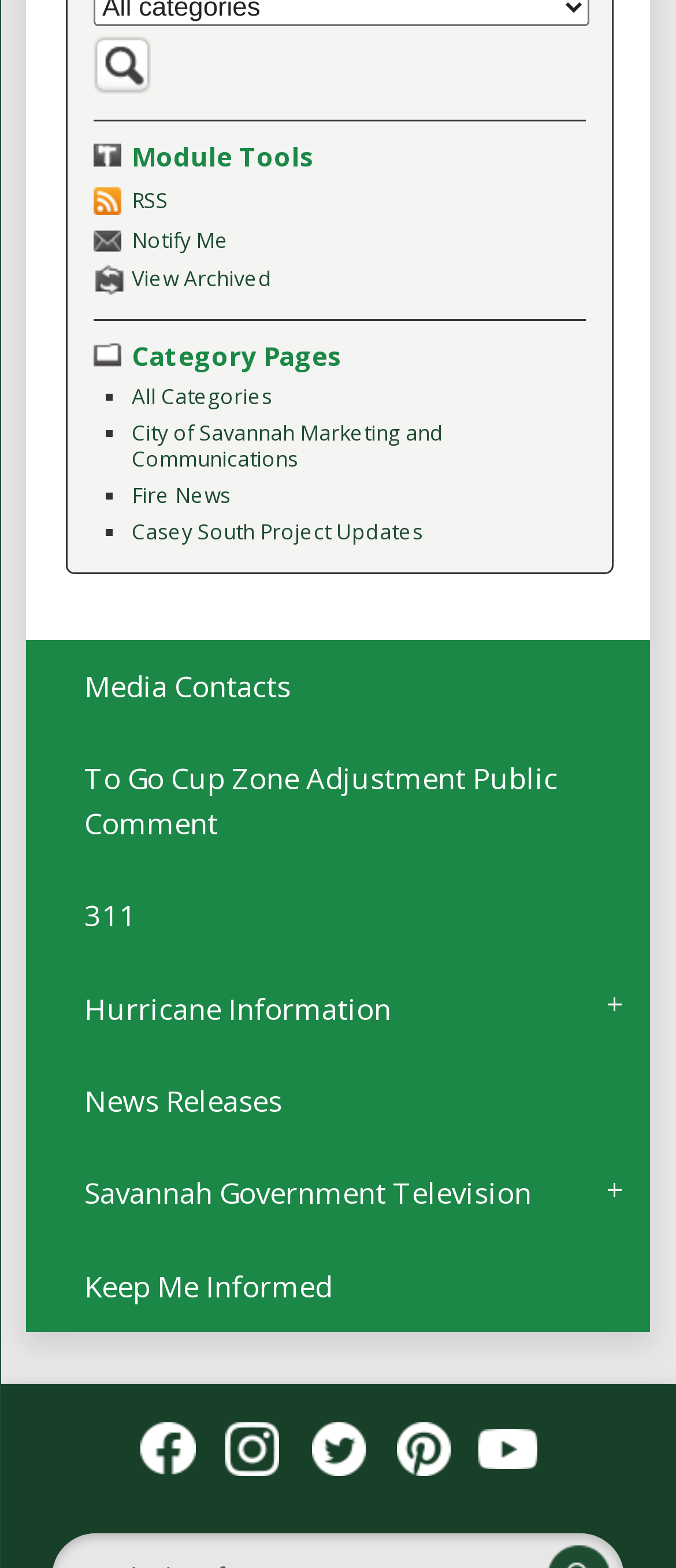Locate the bounding box coordinates of the element that needs to be clicked to carry out the instruction: "View Media Contacts". The coordinates should be given as four float numbers ranging from 0 to 1, i.e., [left, top, right, bottom].

[0.039, 0.408, 0.961, 0.467]